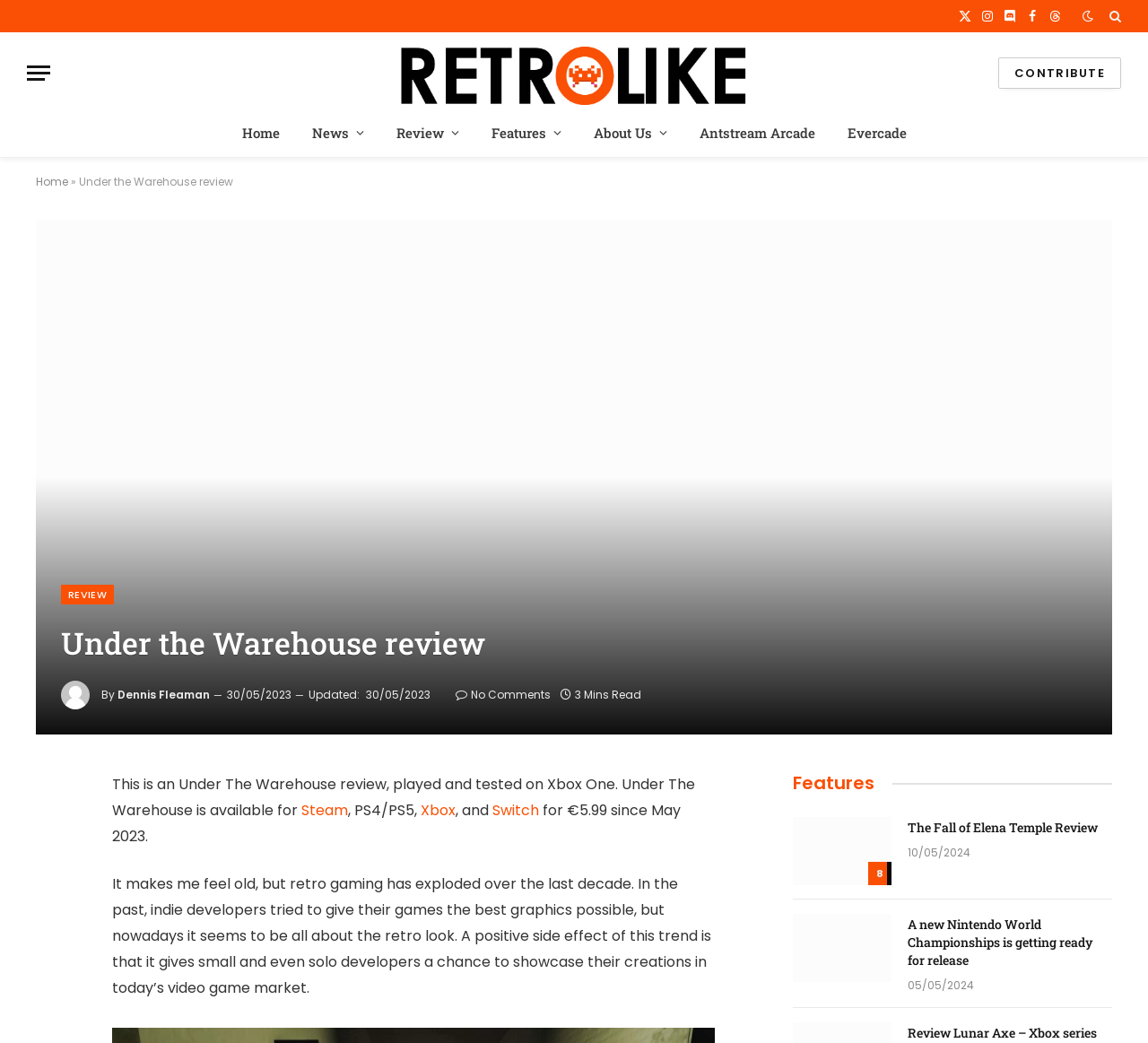Locate the bounding box coordinates of the area that needs to be clicked to fulfill the following instruction: "Click on the Twitter link". The coordinates should be in the format of four float numbers between 0 and 1, namely [left, top, right, bottom].

[0.832, 0.0, 0.85, 0.031]